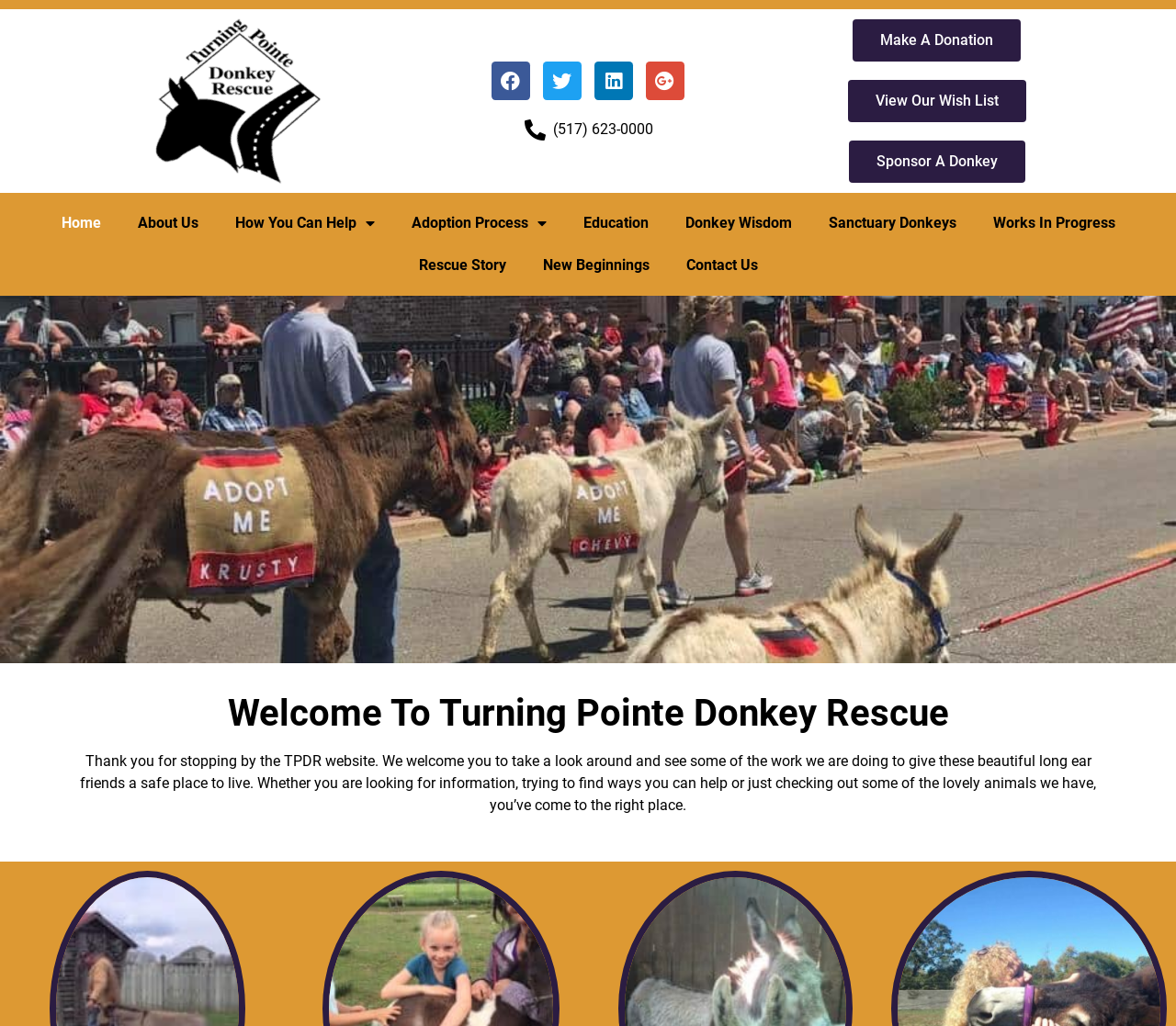Answer with a single word or phrase: 
What social media platforms does Turning Pointe Donkey Rescue have?

Facebook, Twitter, Linkedin, Google-plus